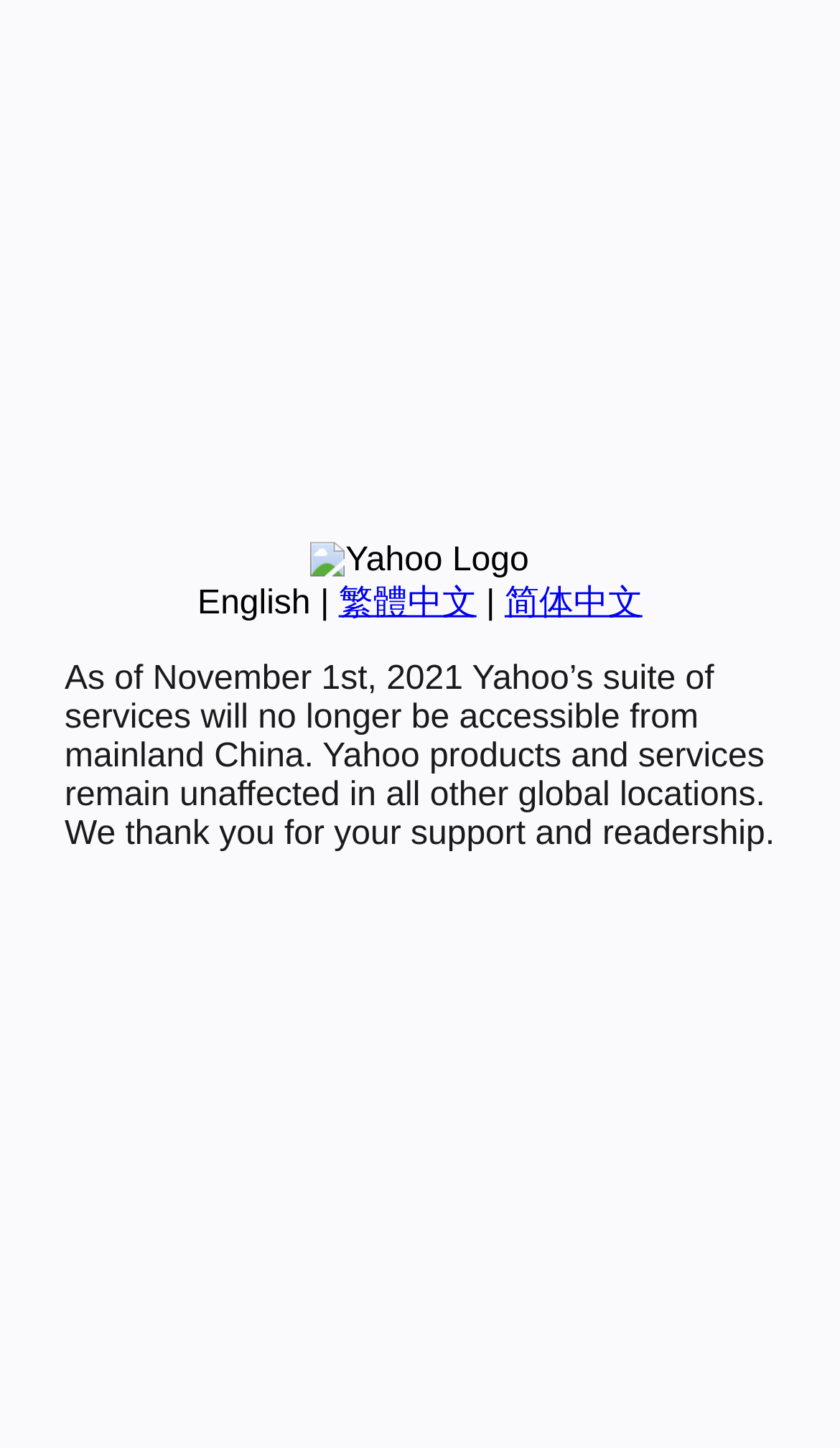Determine the bounding box for the UI element that matches this description: "繁體中文".

[0.403, 0.404, 0.567, 0.429]